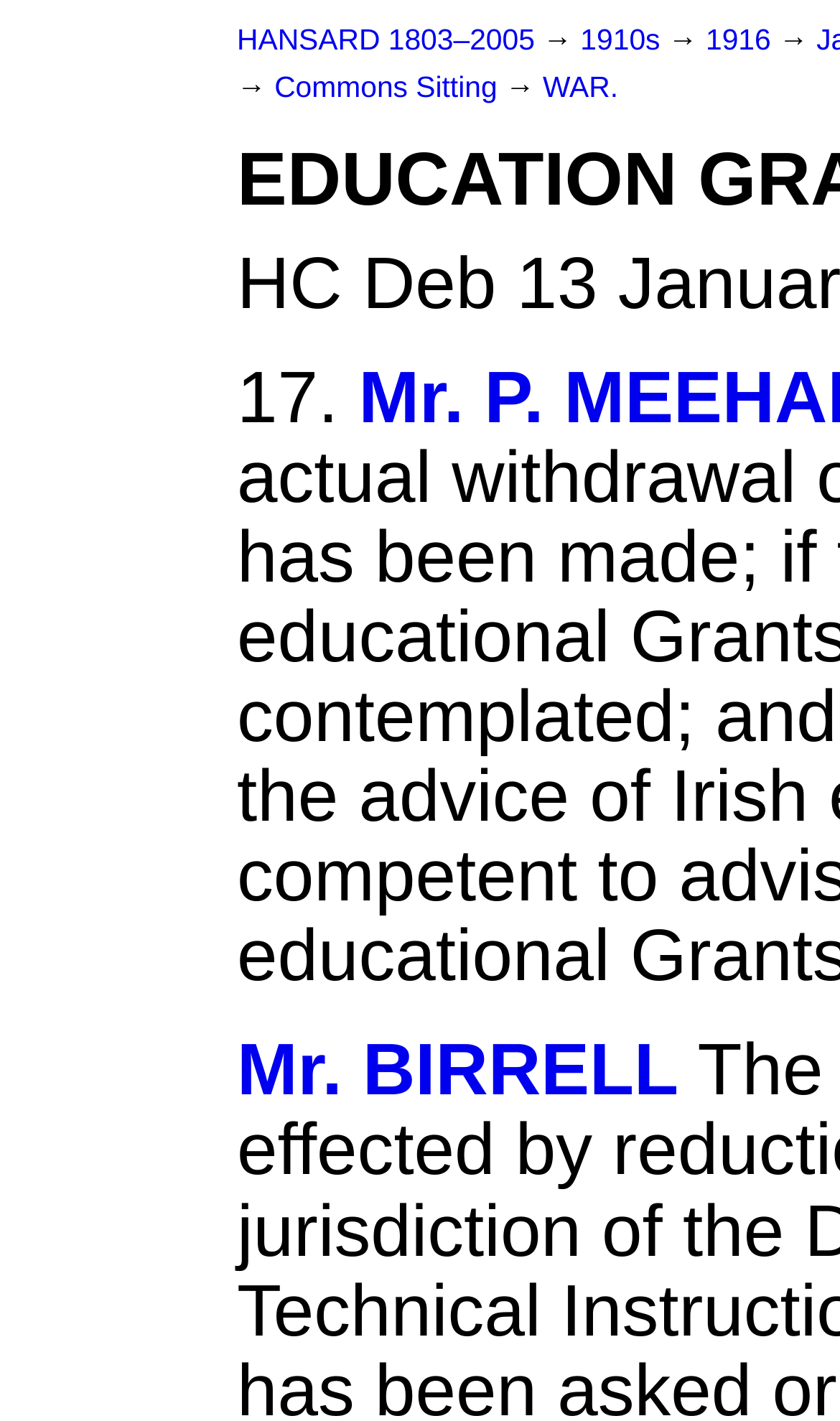Give a concise answer using one word or a phrase to the following question:
What is the decade mentioned in the webpage?

1910s